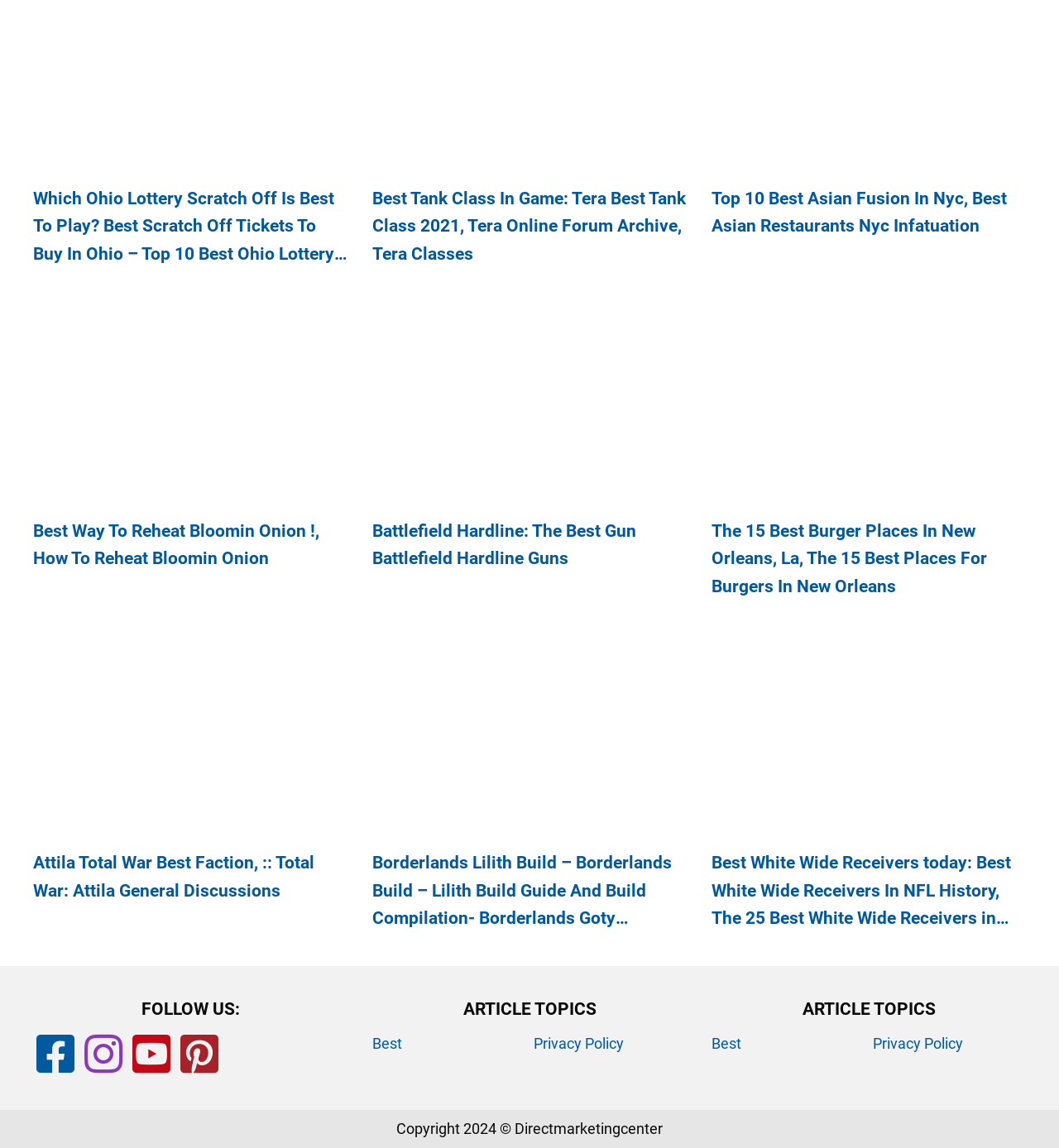Provide the bounding box coordinates of the HTML element this sentence describes: "Best". The bounding box coordinates consist of four float numbers between 0 and 1, i.e., [left, top, right, bottom].

[0.672, 0.902, 0.7, 0.916]